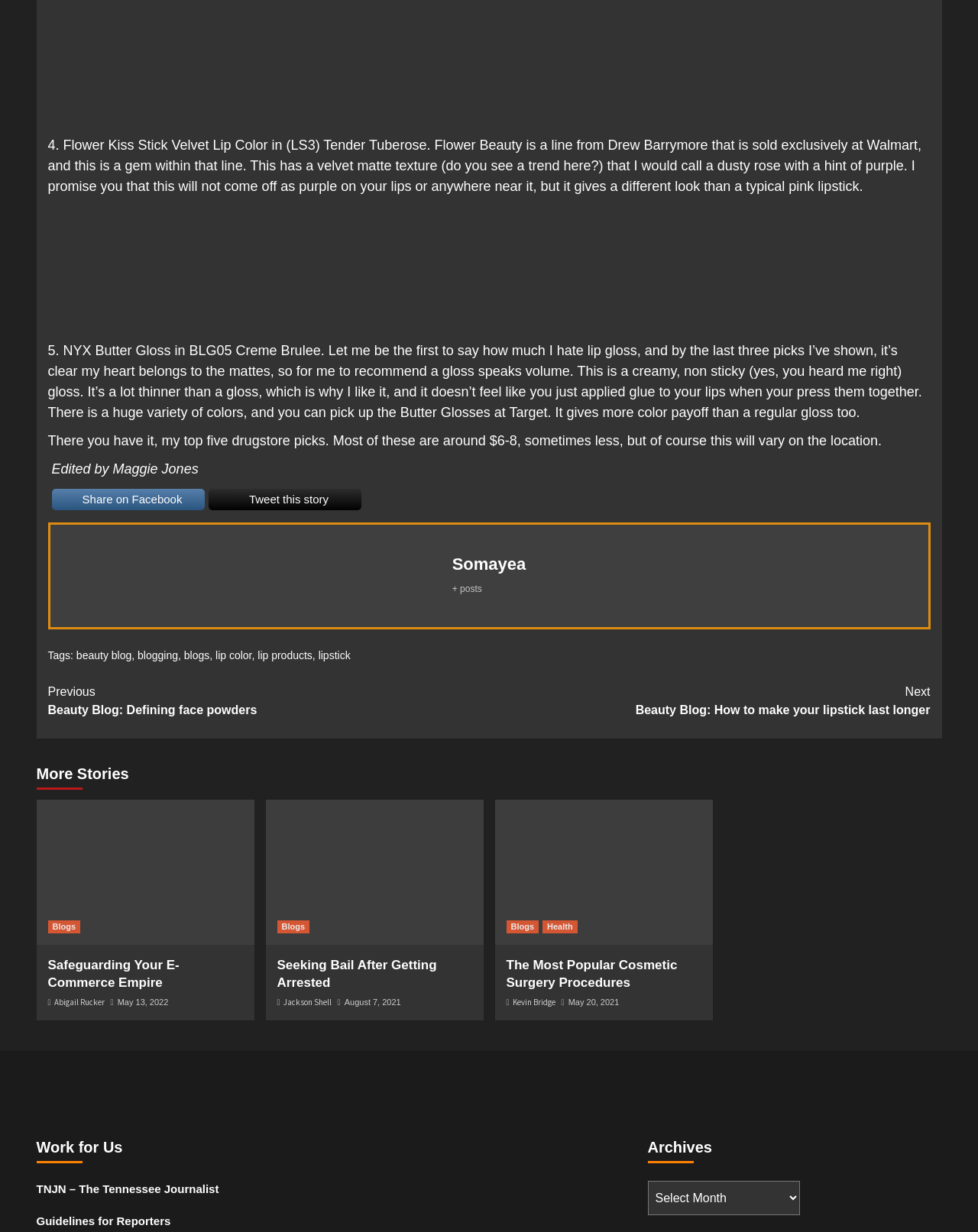Determine the bounding box coordinates of the clickable element necessary to fulfill the instruction: "Share on Facebook". Provide the coordinates as four float numbers within the 0 to 1 range, i.e., [left, top, right, bottom].

[0.053, 0.396, 0.209, 0.416]